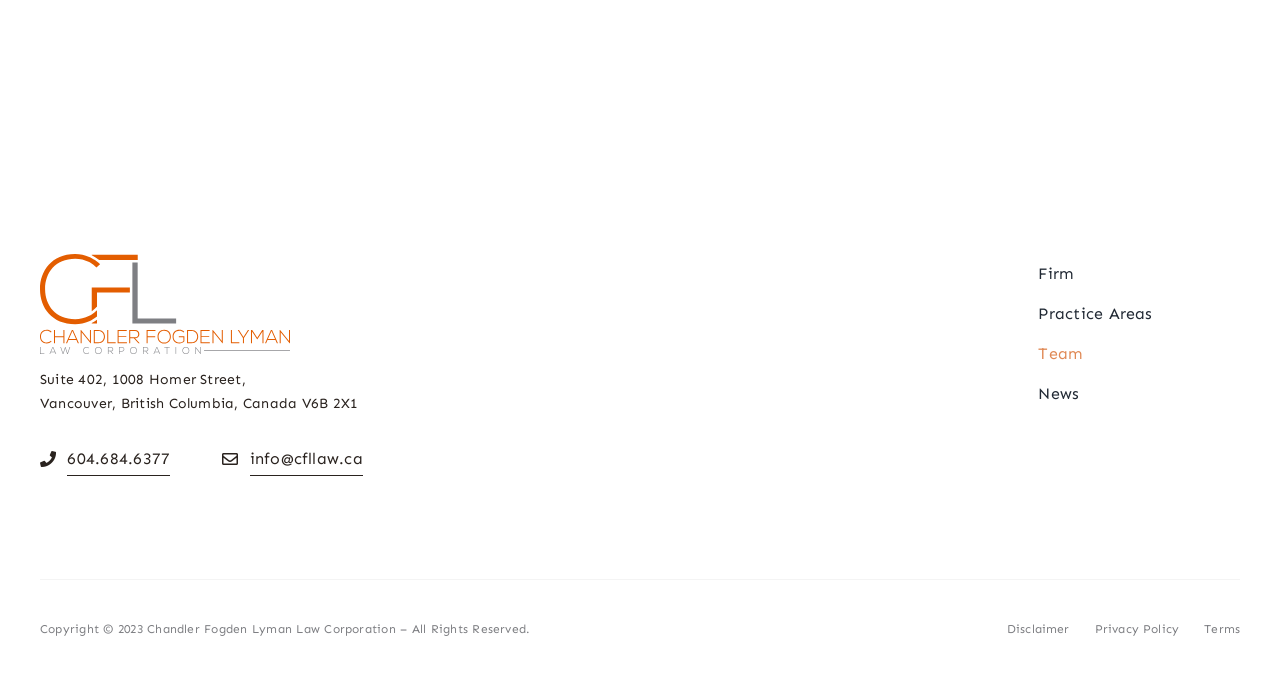What is the law firm's email address?
Refer to the image and provide a one-word or short phrase answer.

info@cfllaw.ca